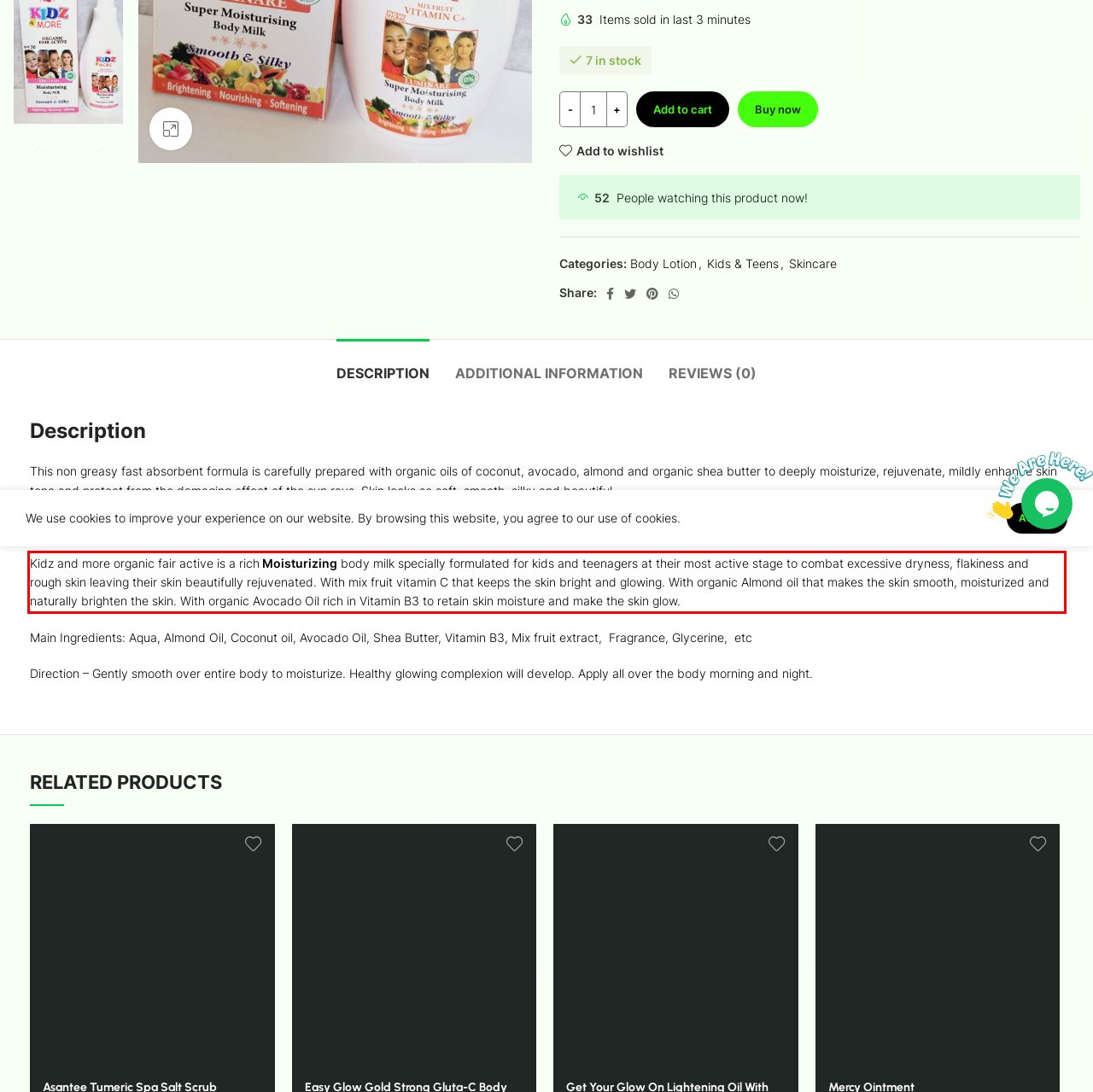The screenshot provided shows a webpage with a red bounding box. Apply OCR to the text within this red bounding box and provide the extracted content.

Kidz and more organic fair active is a rich Moisturizing body milk specially formulated for kids and teenagers at their most active stage to combat excessive dryness, flakiness and rough skin leaving their skin beautifully rejuvenated. With mix fruit vitamin C that keeps the skin bright and glowing. With organic Almond oil that makes the skin smooth, moisturized and naturally brighten the skin. With organic Avocado Oil rich in Vitamin B3 to retain skin moisture and make the skin glow.